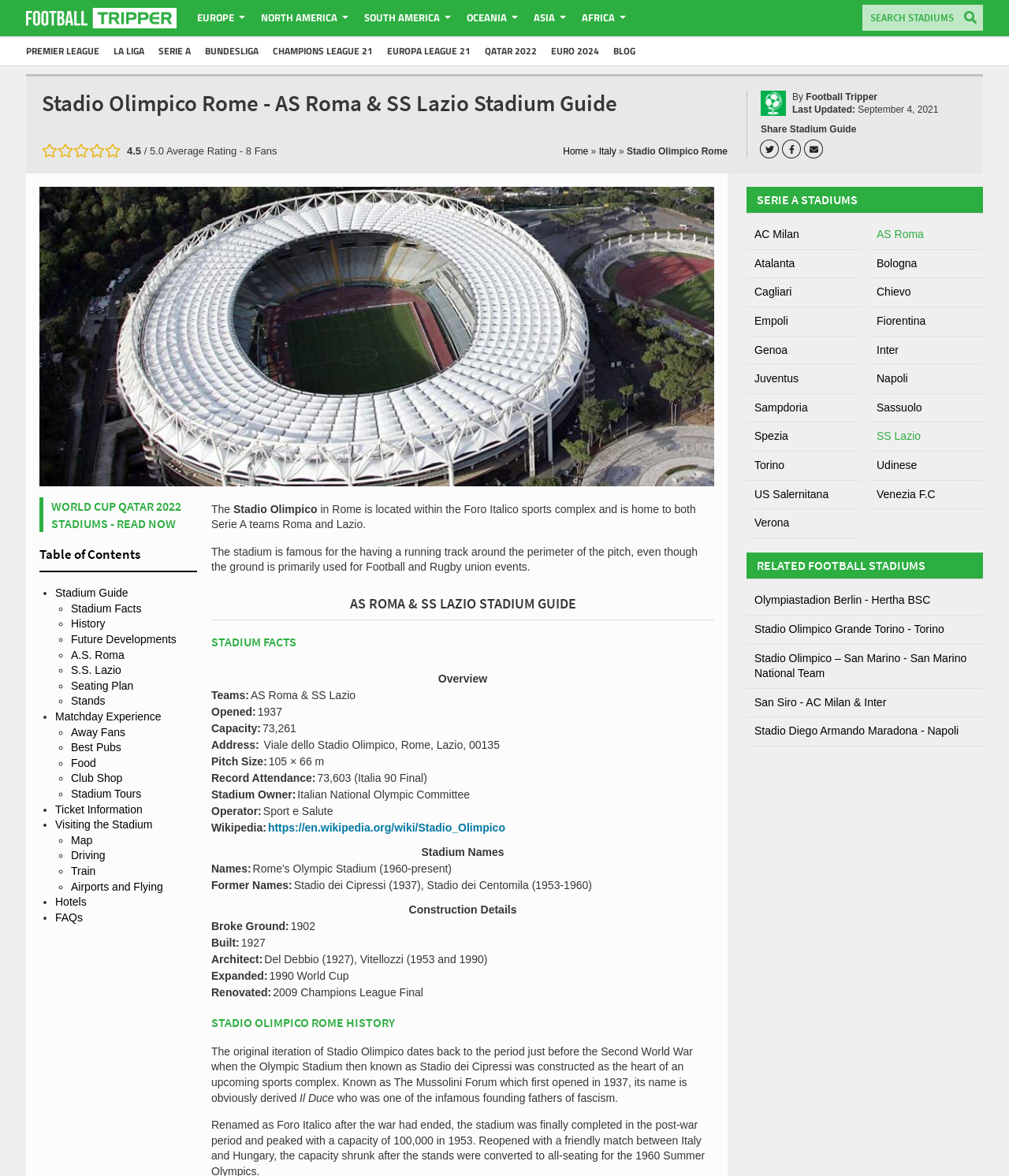How many sections are there in the table of contents?
Using the image, give a concise answer in the form of a single word or short phrase.

15